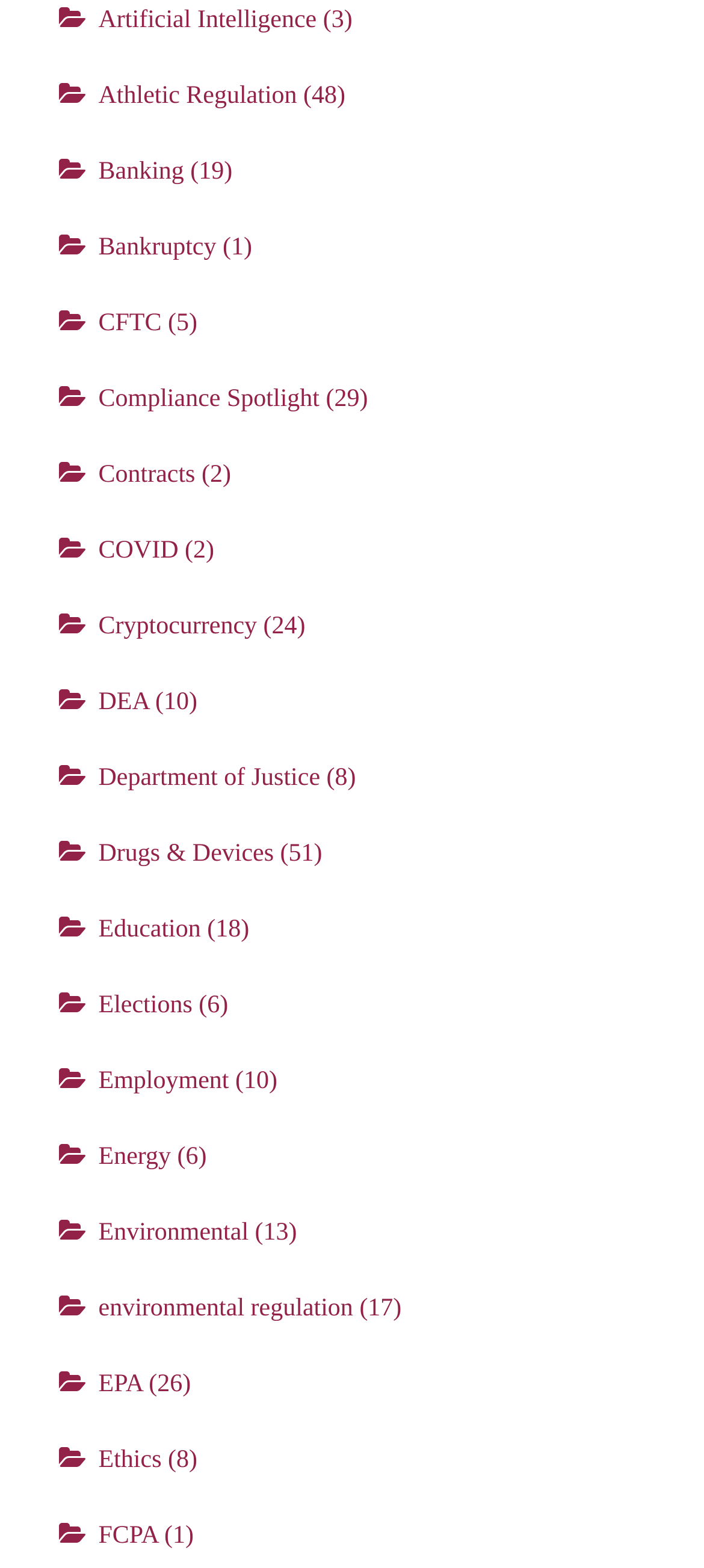Please provide the bounding box coordinates for the element that needs to be clicked to perform the following instruction: "Read about Environmental". The coordinates should be given as four float numbers between 0 and 1, i.e., [left, top, right, bottom].

[0.14, 0.778, 0.353, 0.795]